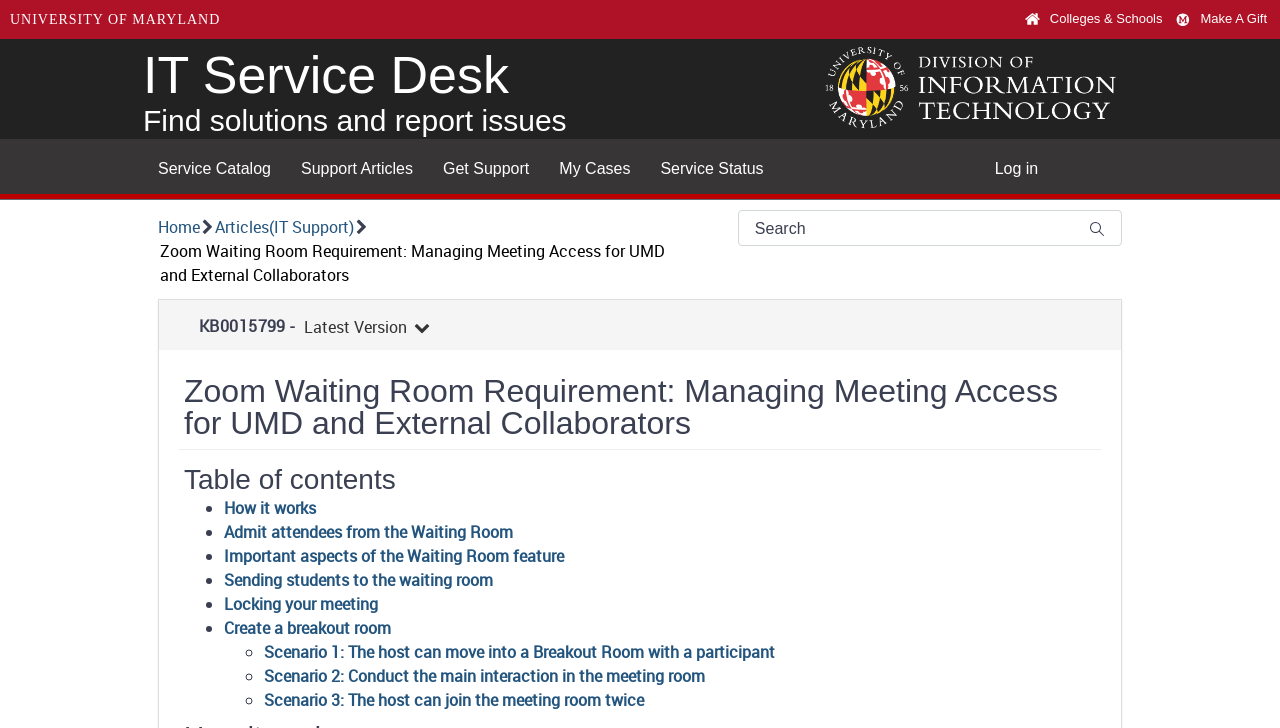What is the ID of the article? Please answer the question using a single word or phrase based on the image.

KB0015799